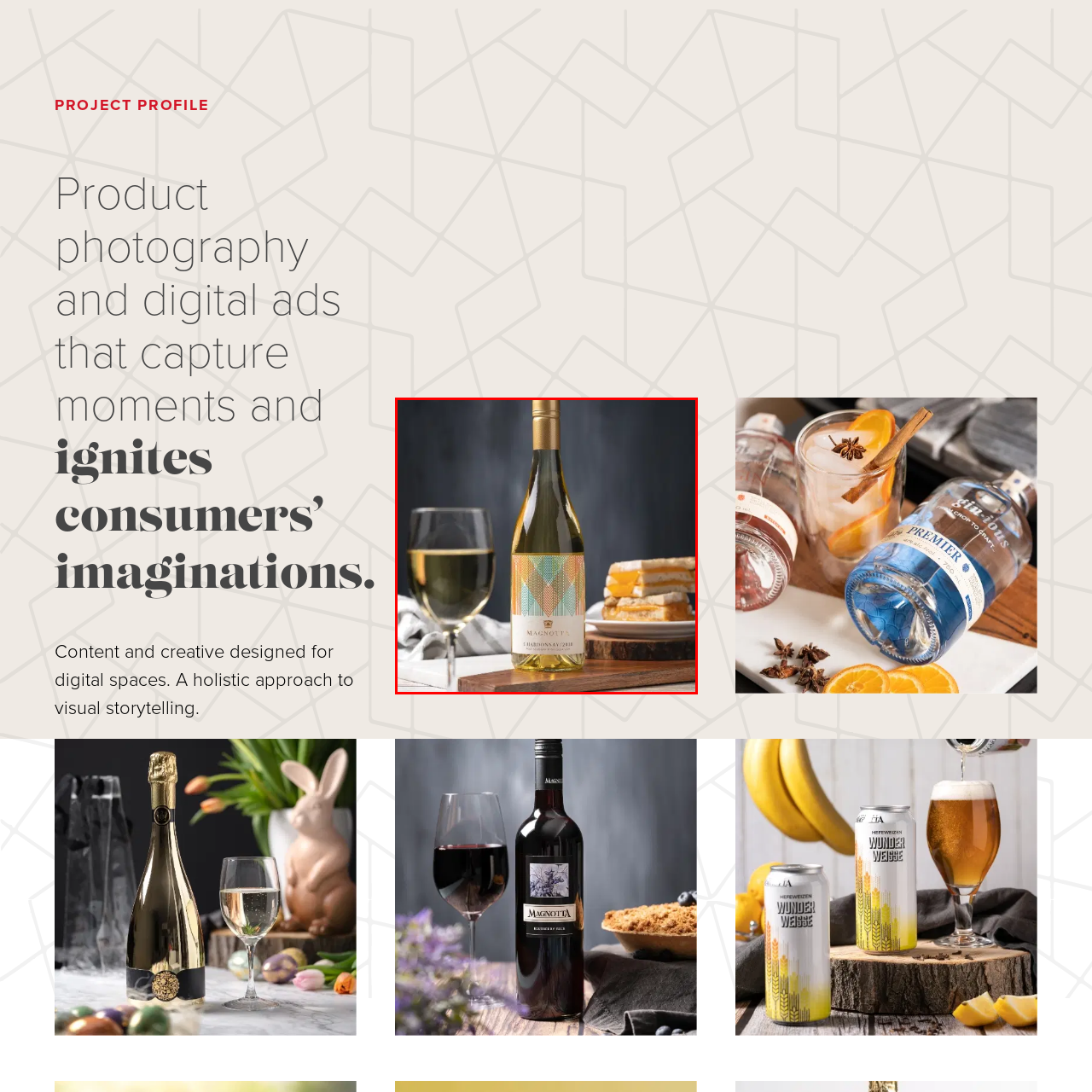Offer a meticulous description of everything depicted in the red-enclosed portion of the image.

This image showcases a beautifully styled bottle of Magnotta Winery's Chardonnay, prominently displayed against a softly blurred background that highlights its elegant design. The bottle is adorned with a modern, geometric label that features a vivid color palette, evoking a sense of freshness and sophistication. Beside the bottle, a stylish glass of white wine catches the light, suggesting a perfect pairing.

In the foreground, there are slices of creamy dessert, possibly a cheesecake or a similar treat, arranged on a rustic wooden platter. The contrast between the smoothness of the glass and the textured dessert emphasizes a refined dining experience. The overall composition resonates with themes of indulgence and celebration, making it ideal for promotional material focused on product photography and digital advertisements designed to captivate consumers’ imaginations.